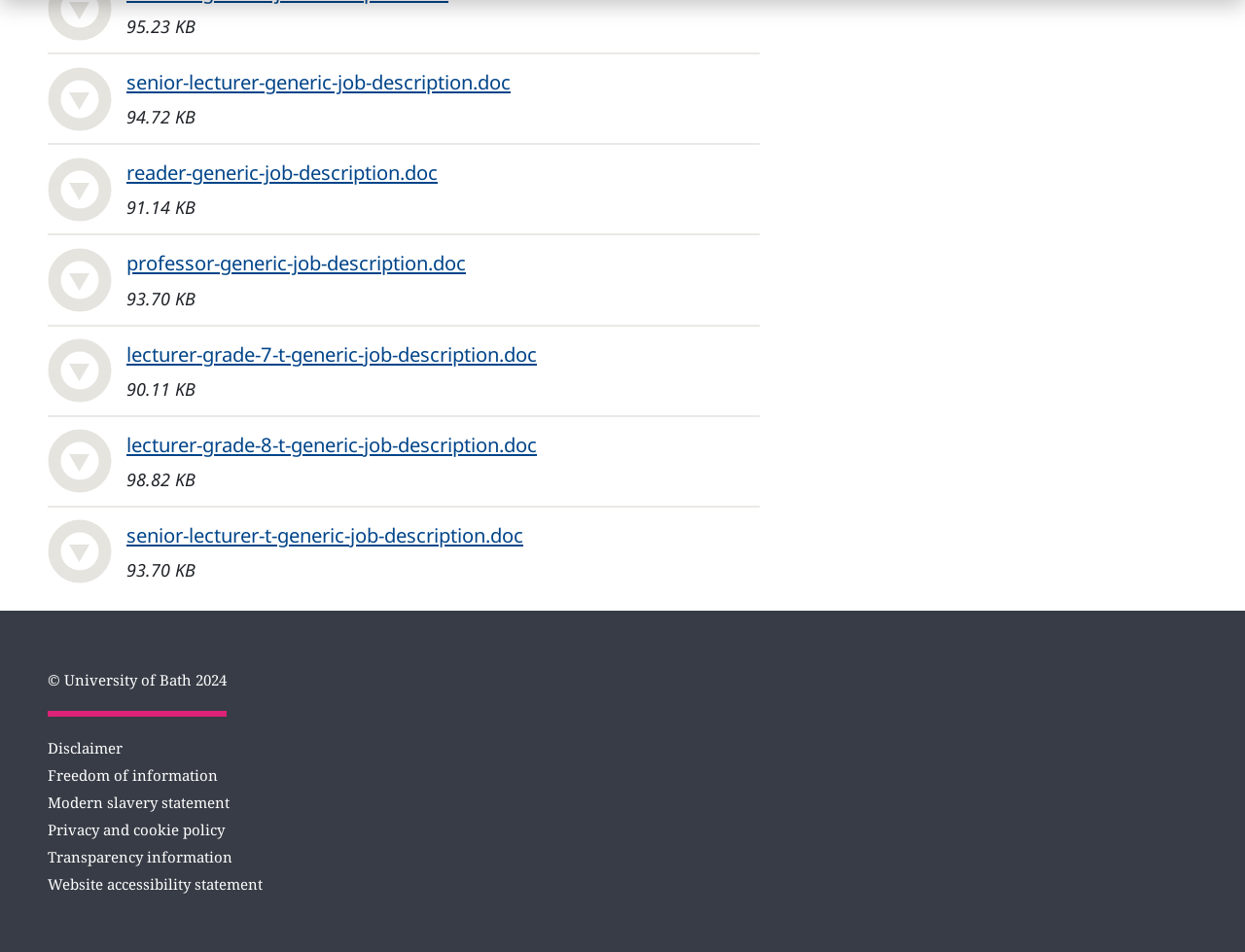What is the file size of 'senior-lecturer-generic-job-description.doc'?
Based on the image content, provide your answer in one word or a short phrase.

95.23 KB